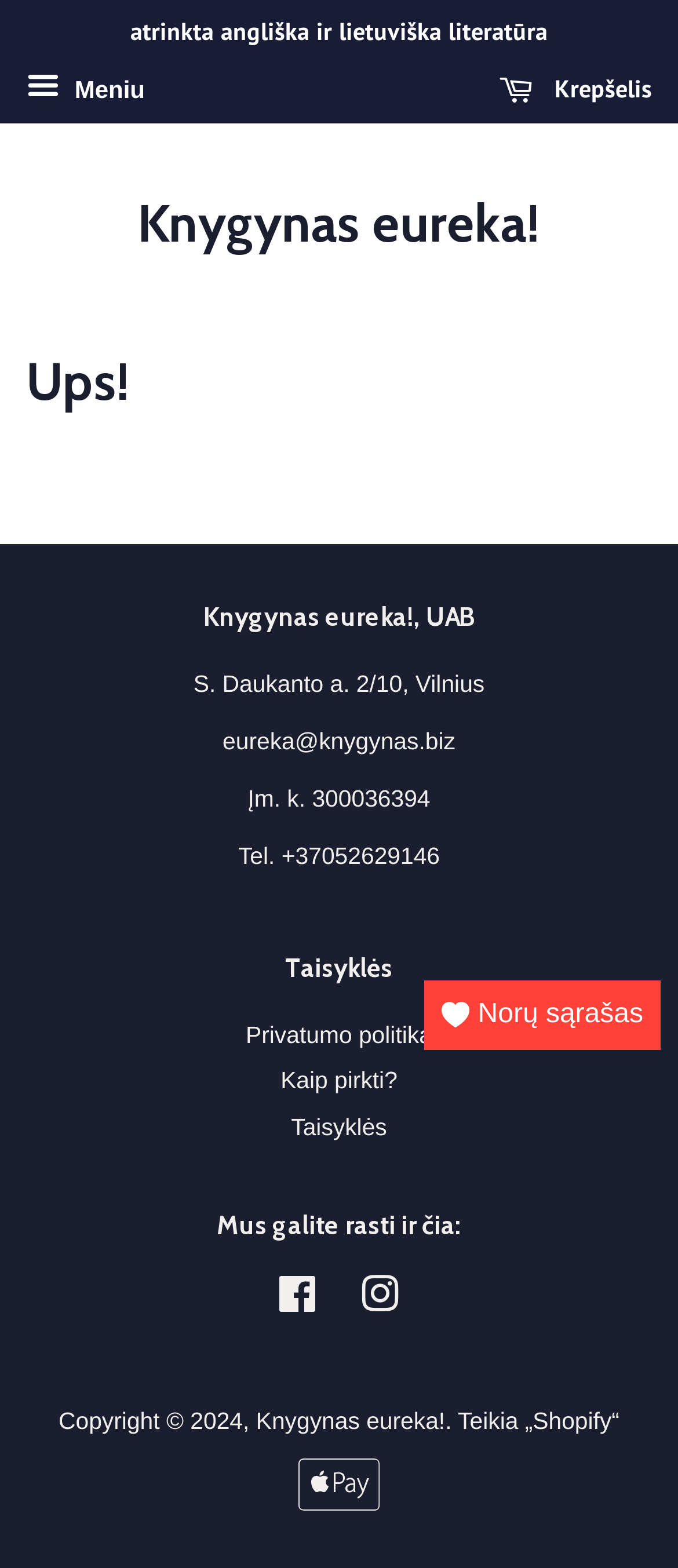Answer the question briefly using a single word or phrase: 
What social media platforms can you find the bookstore on?

Facebook and Instagram